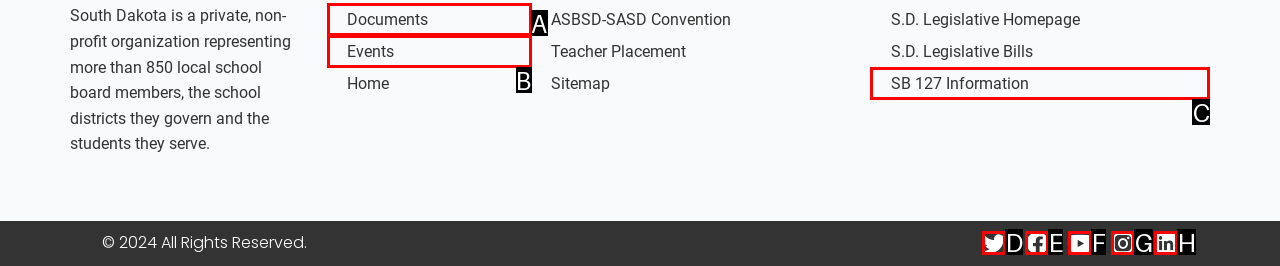Identify the letter of the UI element I need to click to carry out the following instruction: view SB 127 Information

C